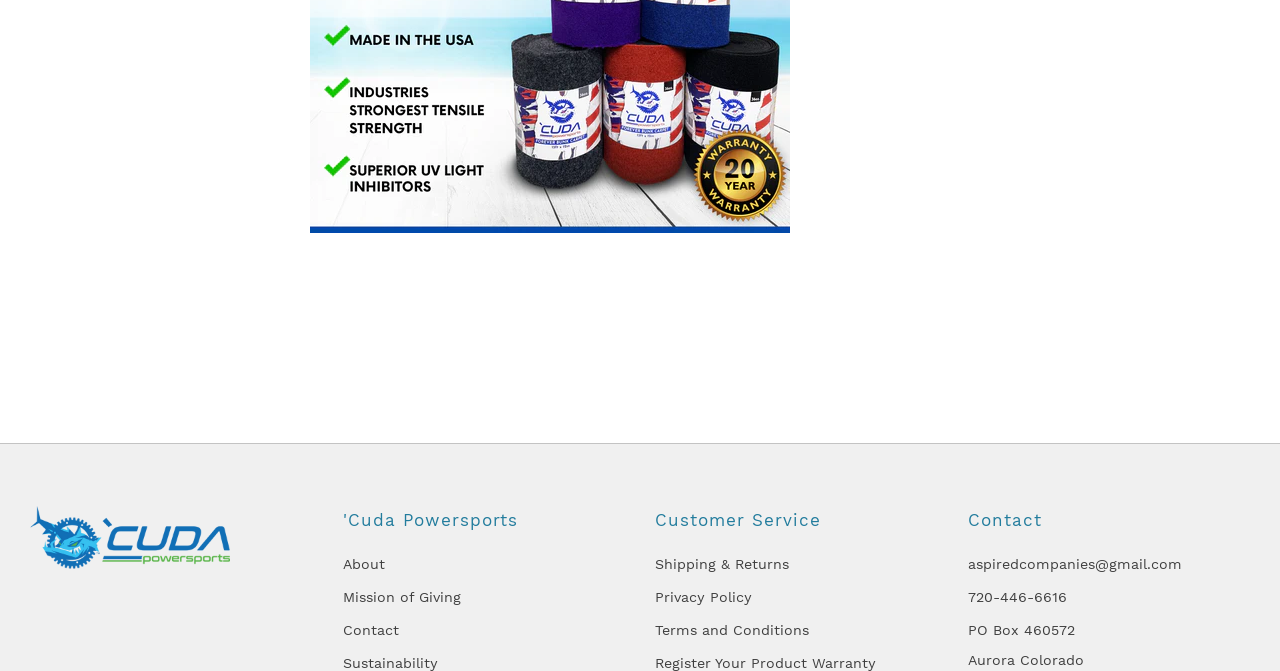What is the link to the 'Mission of Giving' page?
Identify the answer in the screenshot and reply with a single word or phrase.

Mission of Giving